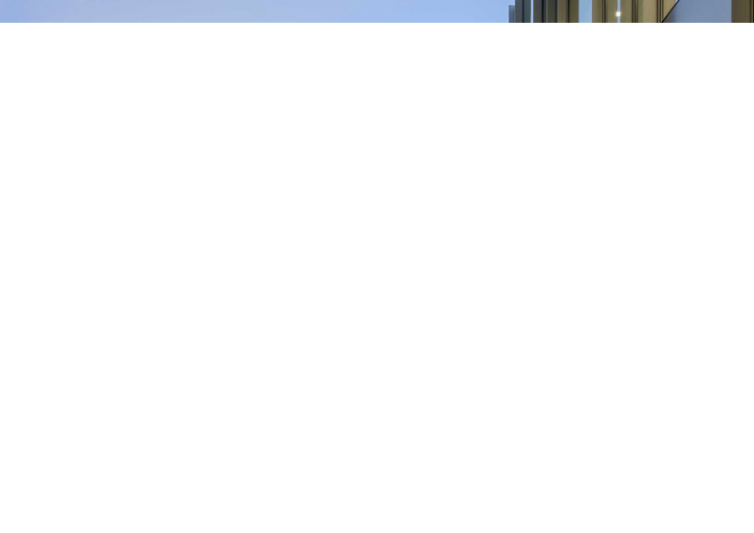Elaborate on the contents of the image in a comprehensive manner.

The image showcases a modern architectural design of the Arts & Humanities Building, located at Chico State University. It features a blend of sleek lines and contemporary materials that enhance its aesthetic appeal. The structure is highlighted against a bright blue sky, capturing the brightness of the day and creating a lively atmosphere. This building has received recognition, as evidenced by the accompanying text indicating it won a Merit Award from the San Francisco AIA in 2017. The innovative design reflects the vision of its architects, Stephen Wheeler Landscape Architects, who have successfully integrated functionality and beauty into this educational facility.